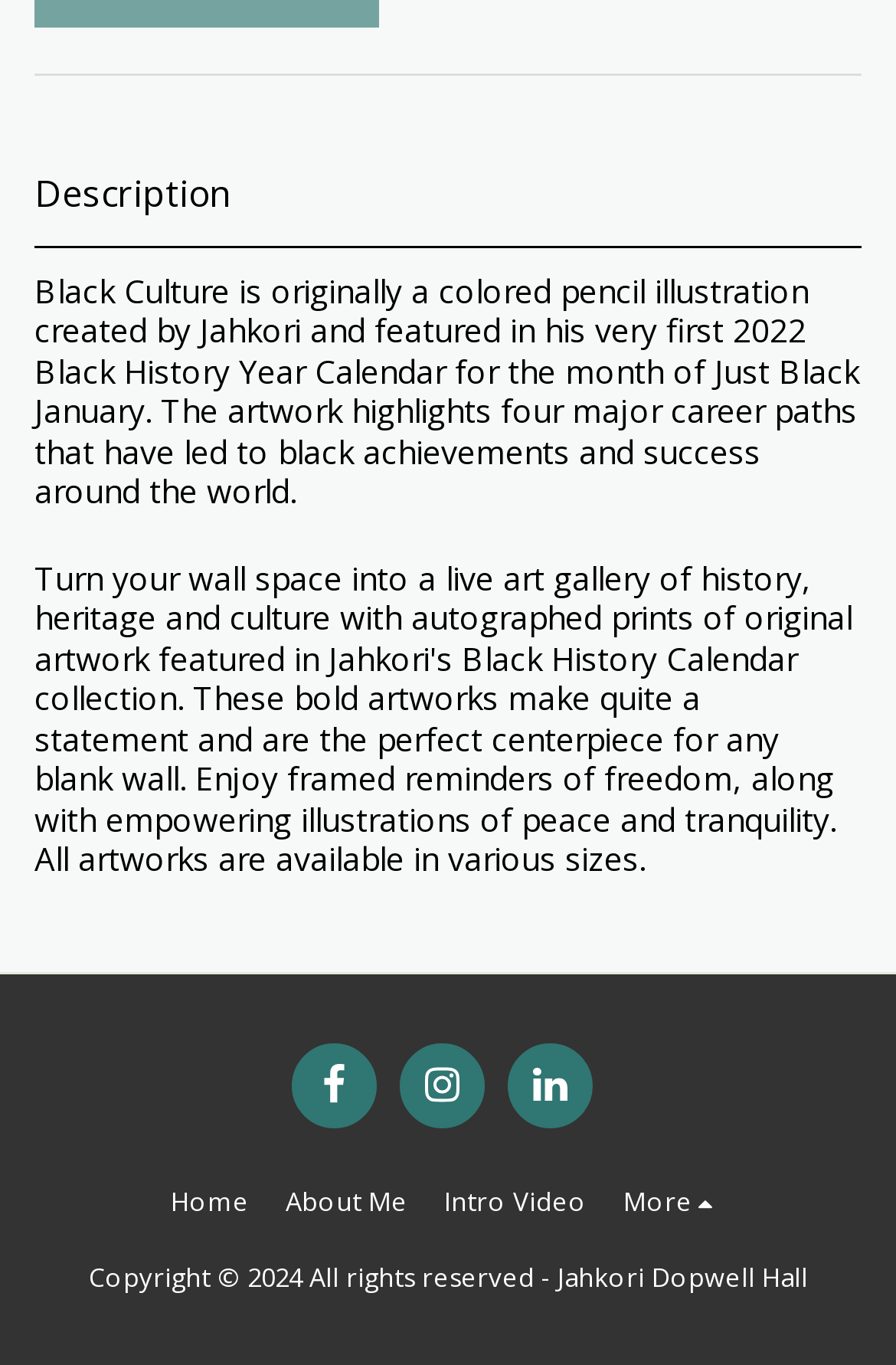Provide the bounding box coordinates of the HTML element this sentence describes: "Intro Video". The bounding box coordinates consist of four float numbers between 0 and 1, i.e., [left, top, right, bottom].

[0.496, 0.864, 0.655, 0.897]